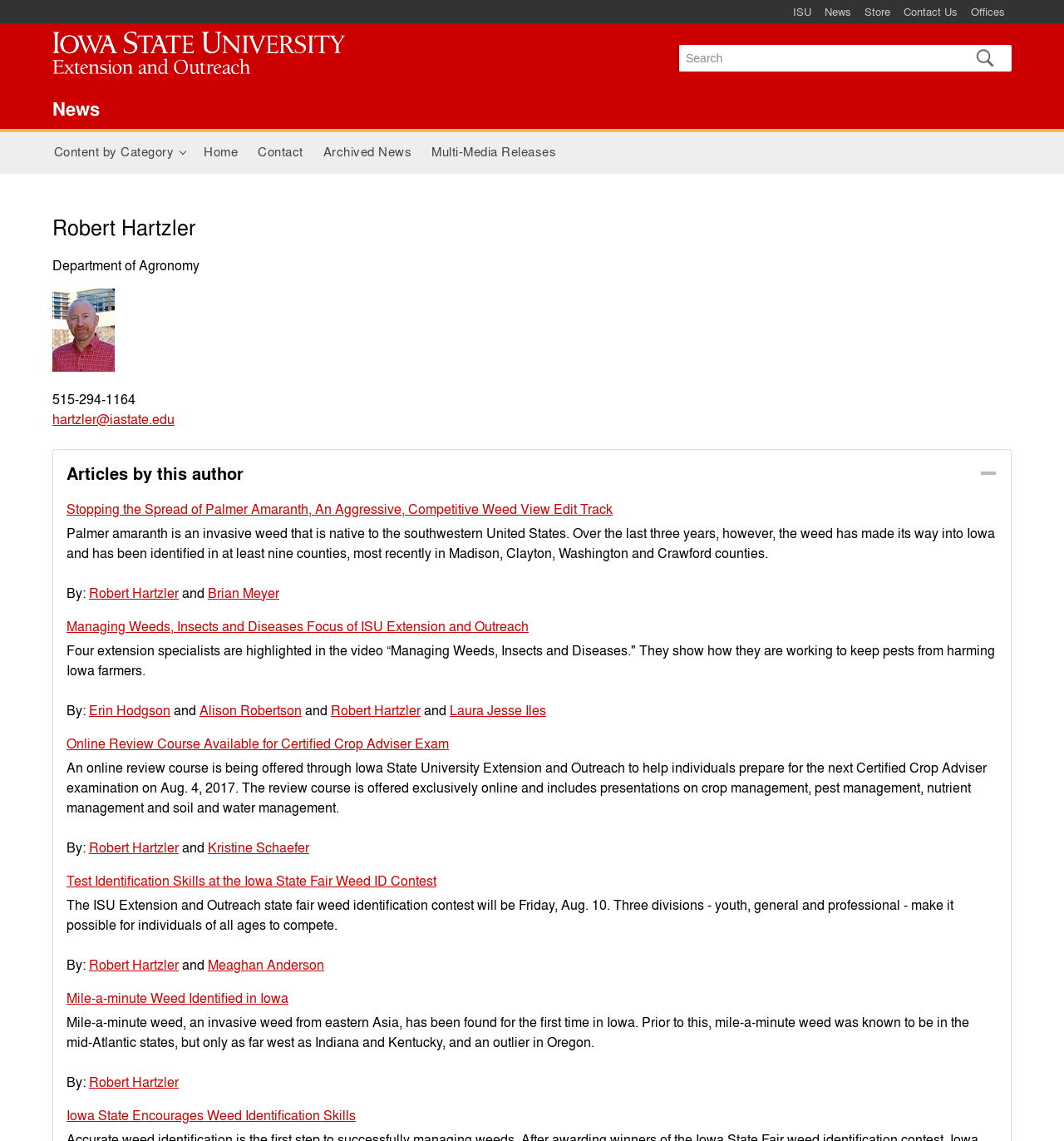Please determine the bounding box coordinates of the element's region to click for the following instruction: "Learn about managing weeds, insects and diseases".

[0.062, 0.541, 0.497, 0.557]